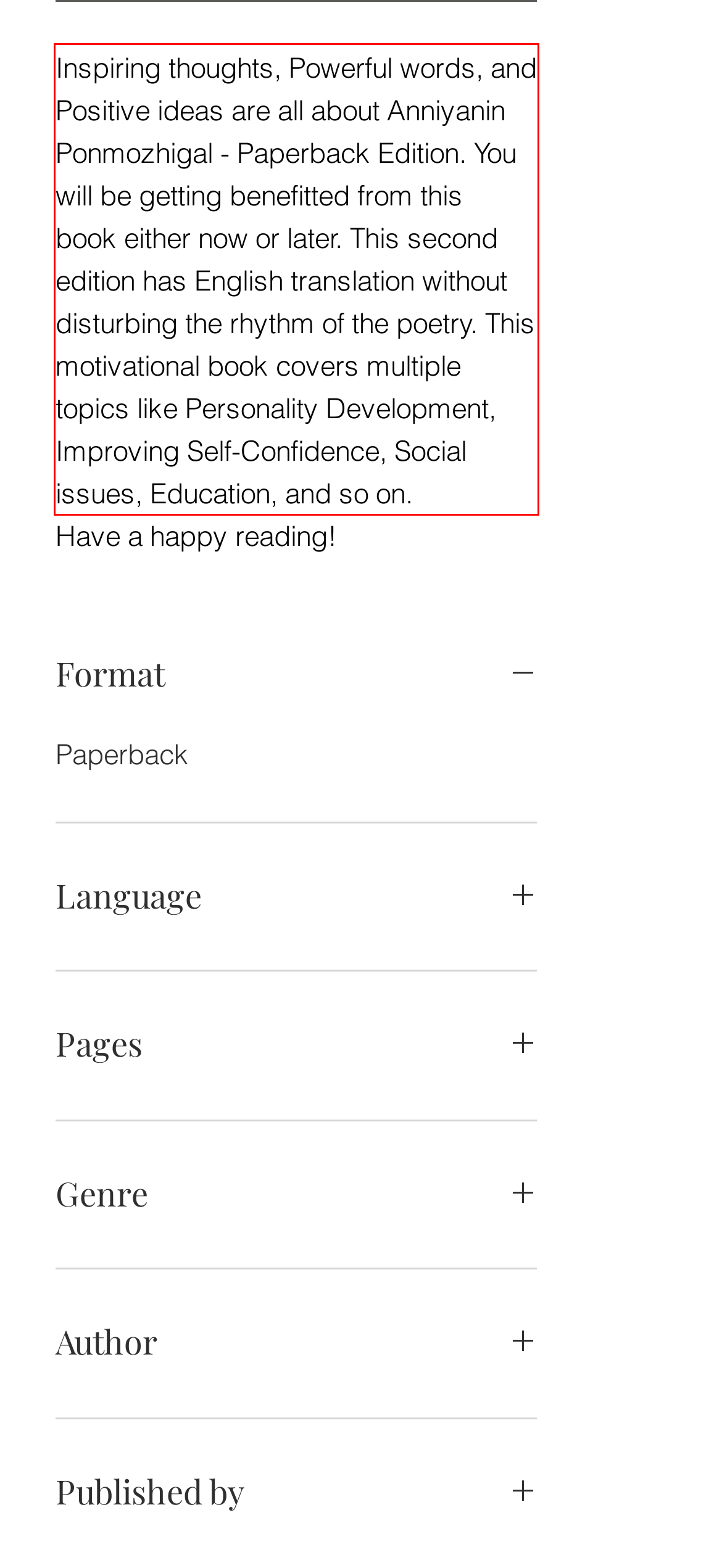You are provided with a screenshot of a webpage featuring a red rectangle bounding box. Extract the text content within this red bounding box using OCR.

Inspiring thoughts, Powerful words, and Positive ideas are all about Anniyanin Ponmozhigal - Paperback Edition. You will be getting benefitted from this book either now or later. This second edition has English translation without disturbing the rhythm of the poetry. This motivational book covers multiple topics like Personality Development, Improving Self-Confidence, Social issues, Education, and so on.